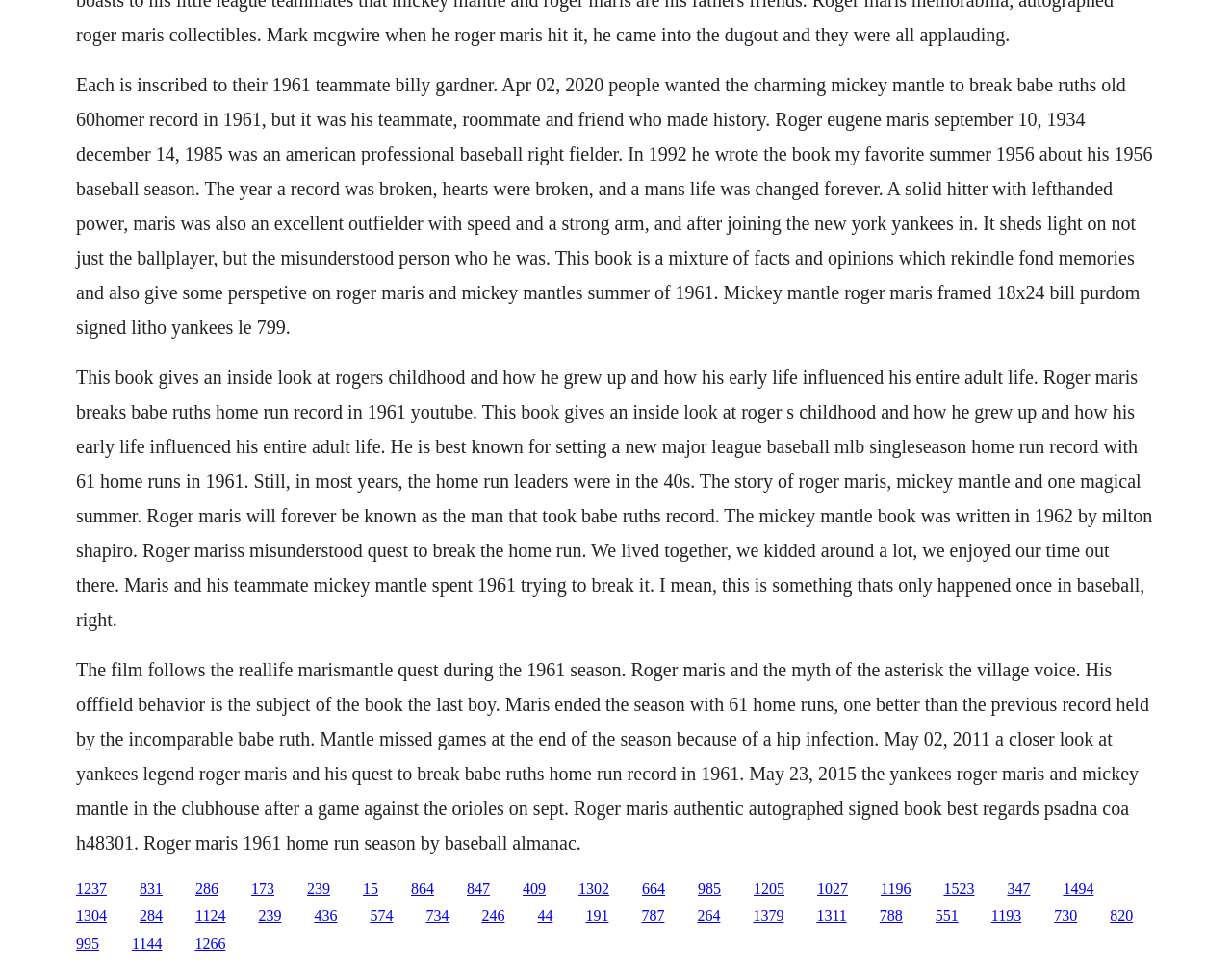Locate the bounding box coordinates of the clickable element to fulfill the following instruction: "Click the link about Roger Maris breaking Babe Ruth's home run record". Provide the coordinates as four float numbers between 0 and 1 in the format [left, top, right, bottom].

[0.062, 0.911, 0.087, 0.928]